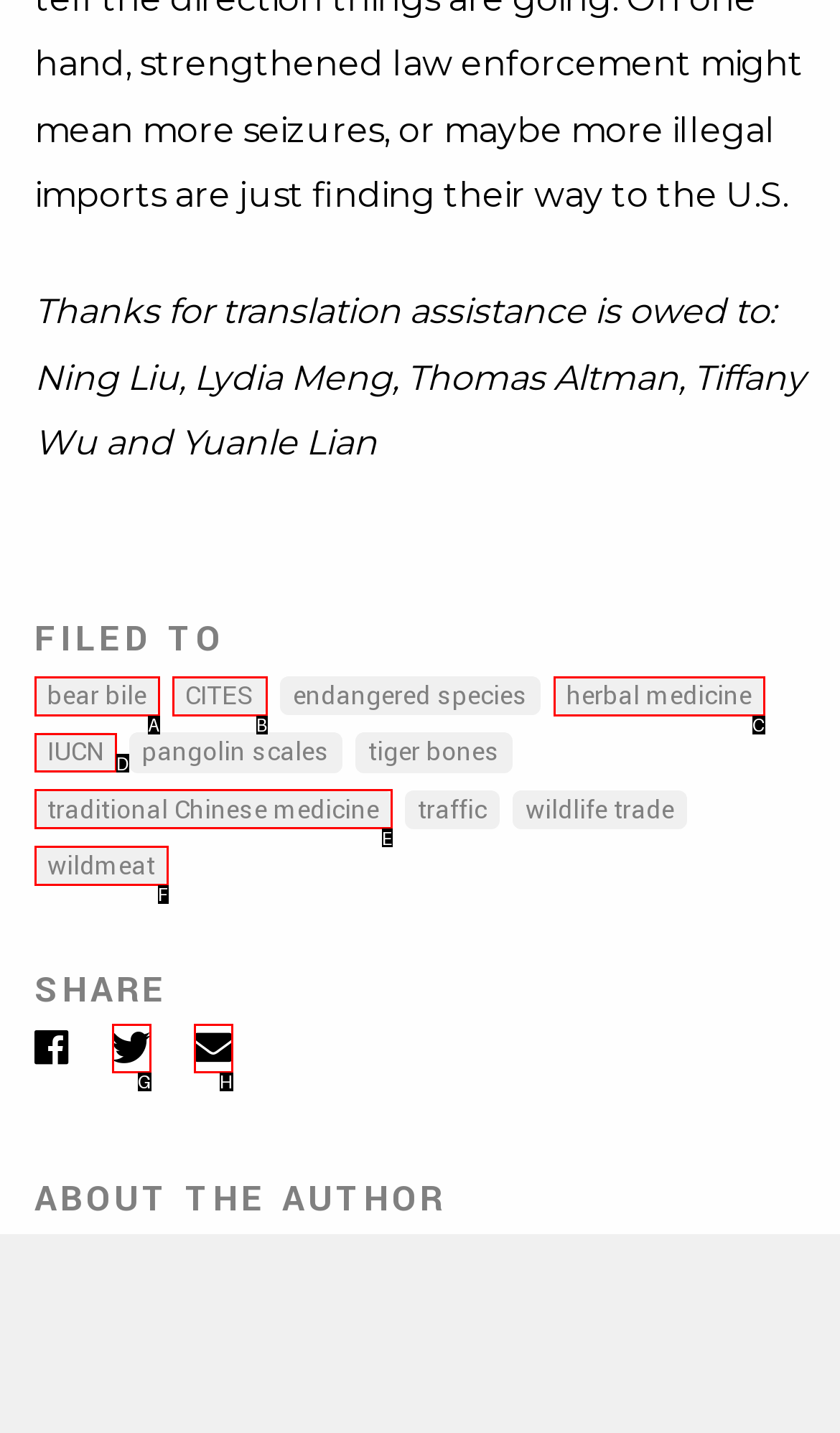Which UI element matches this description: wildmeat?
Reply with the letter of the correct option directly.

F